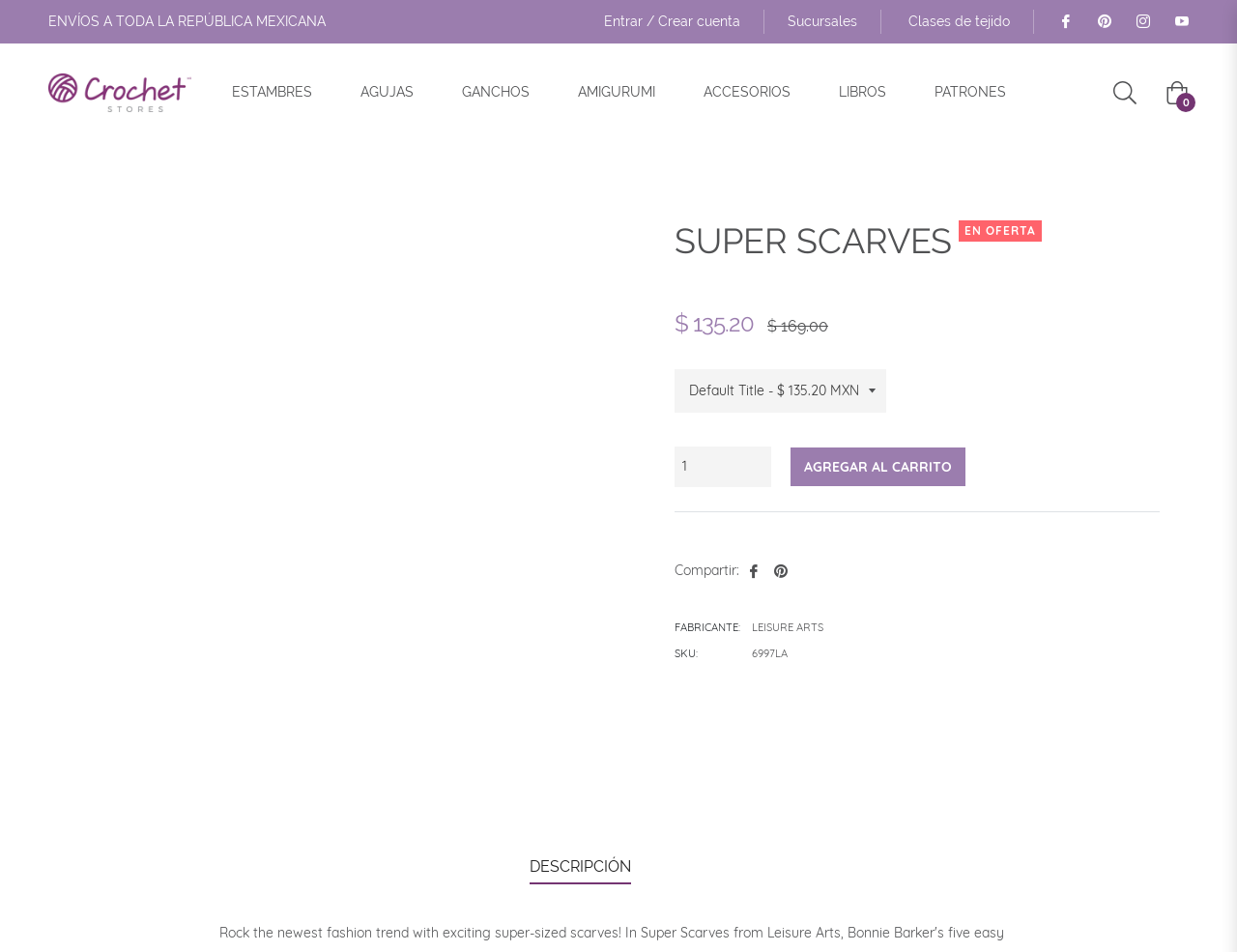Locate the bounding box coordinates of the UI element described by: "Migrant sex workers". The bounding box coordinates should consist of four float numbers between 0 and 1, i.e., [left, top, right, bottom].

None